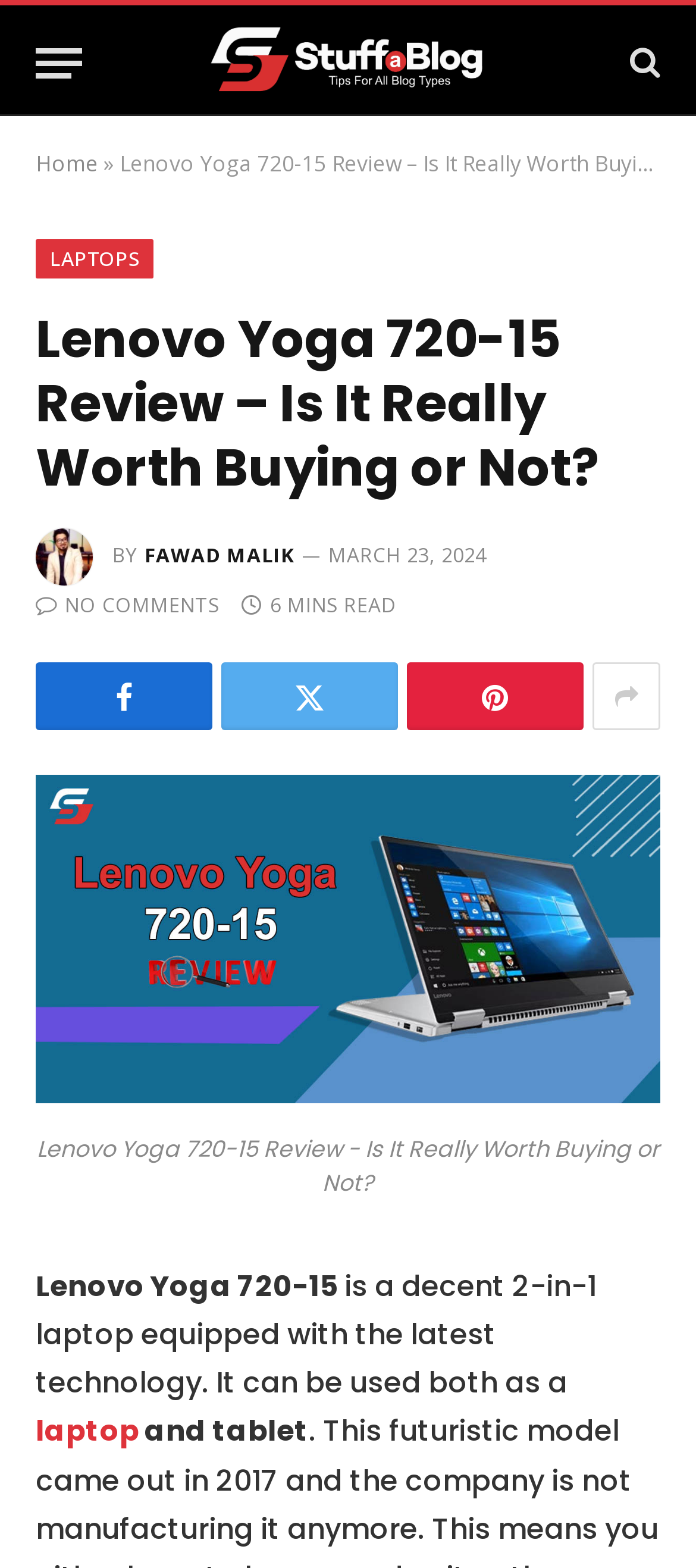Pinpoint the bounding box coordinates of the clickable element needed to complete the instruction: "Go to the home page". The coordinates should be provided as four float numbers between 0 and 1: [left, top, right, bottom].

[0.051, 0.094, 0.141, 0.114]